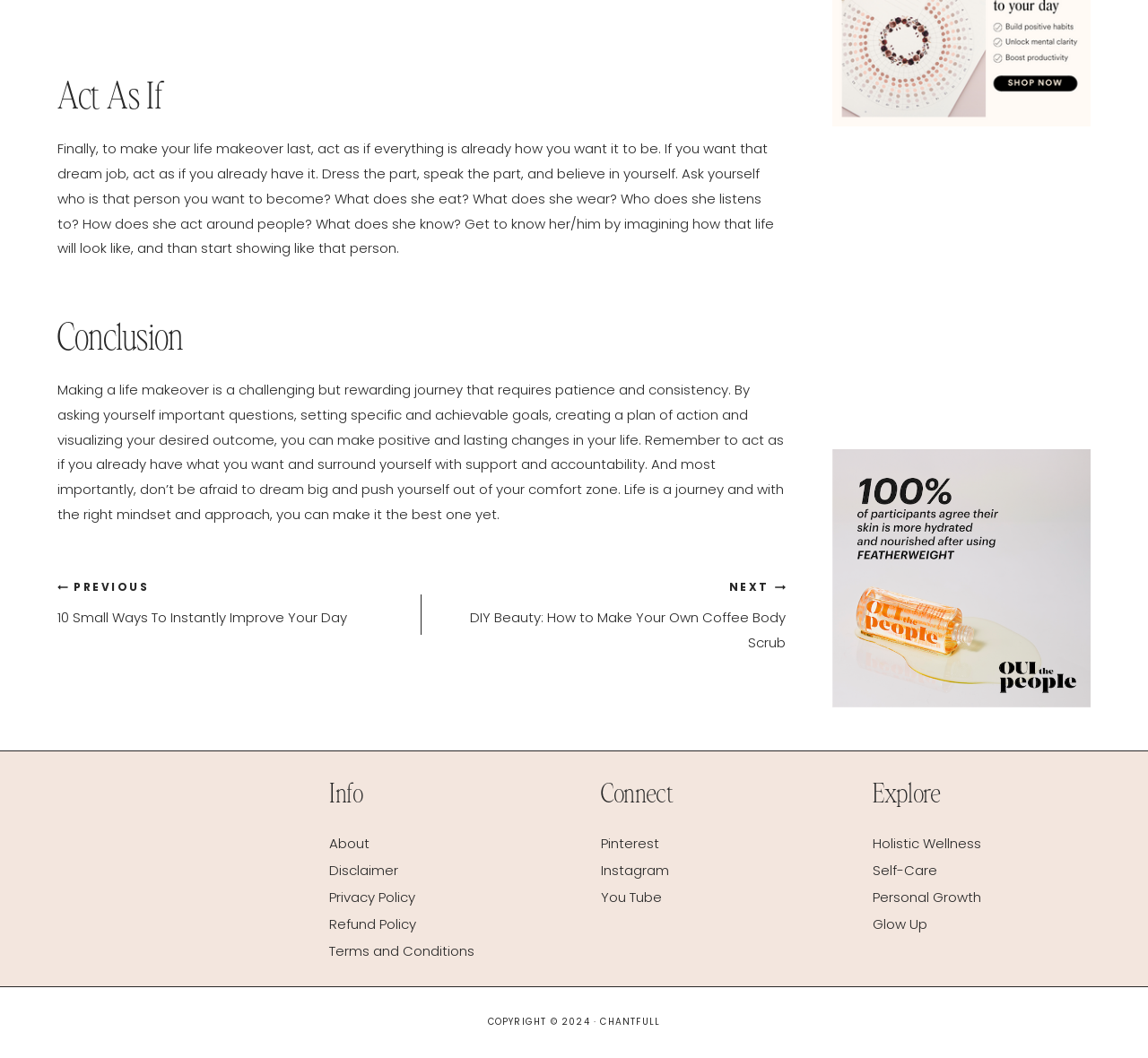Provide the bounding box coordinates of the section that needs to be clicked to accomplish the following instruction: "Explore more products."

[0.725, 0.425, 0.95, 0.669]